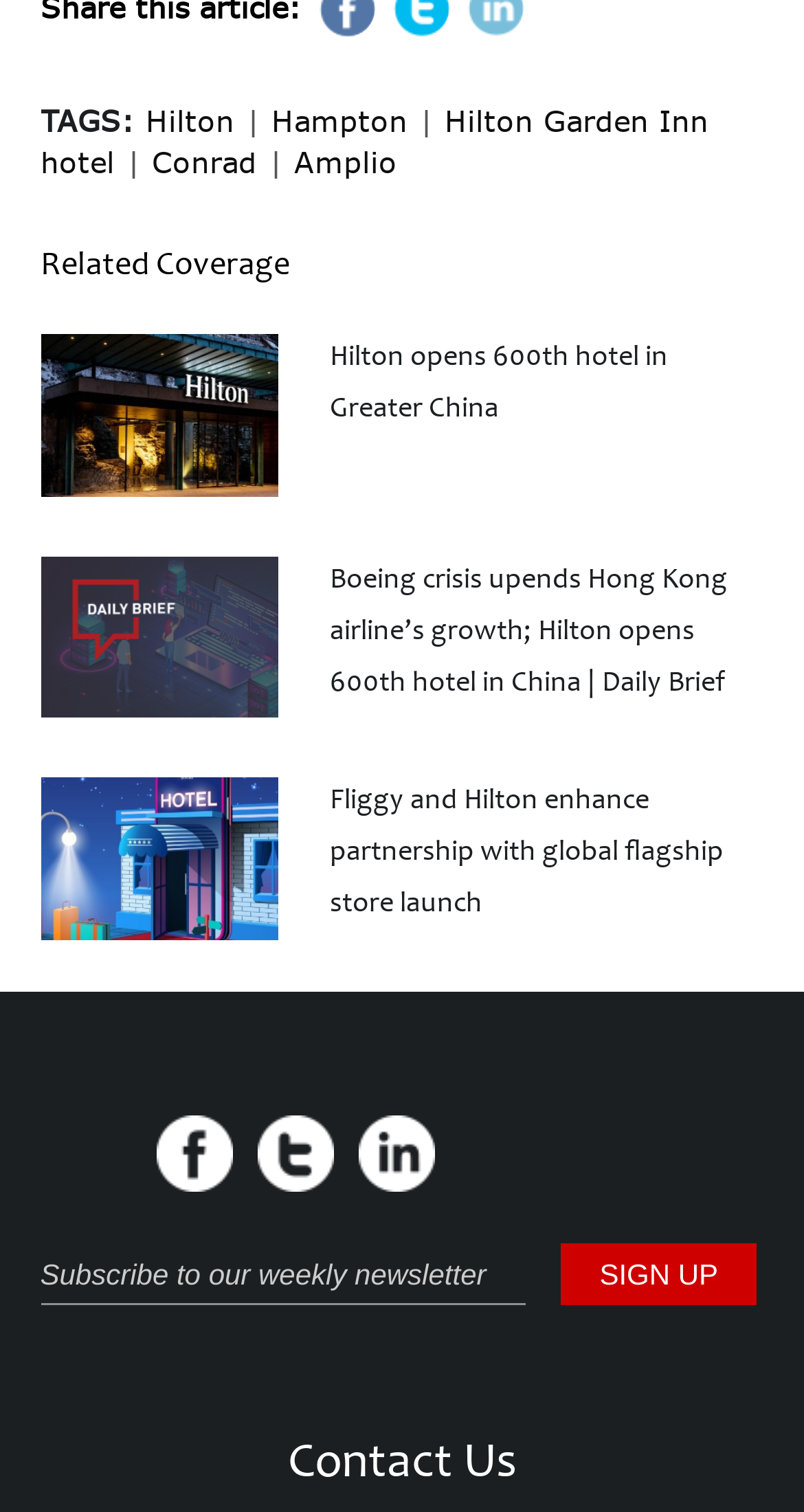What is the purpose of the textbox and button at the bottom?
Utilize the image to construct a detailed and well-explained answer.

The textbox and button at the bottom of the webpage are labeled 'Subscribe to our weekly newsletter' and 'SIGN UP', respectively, indicating that they are used to subscribe to a newsletter.